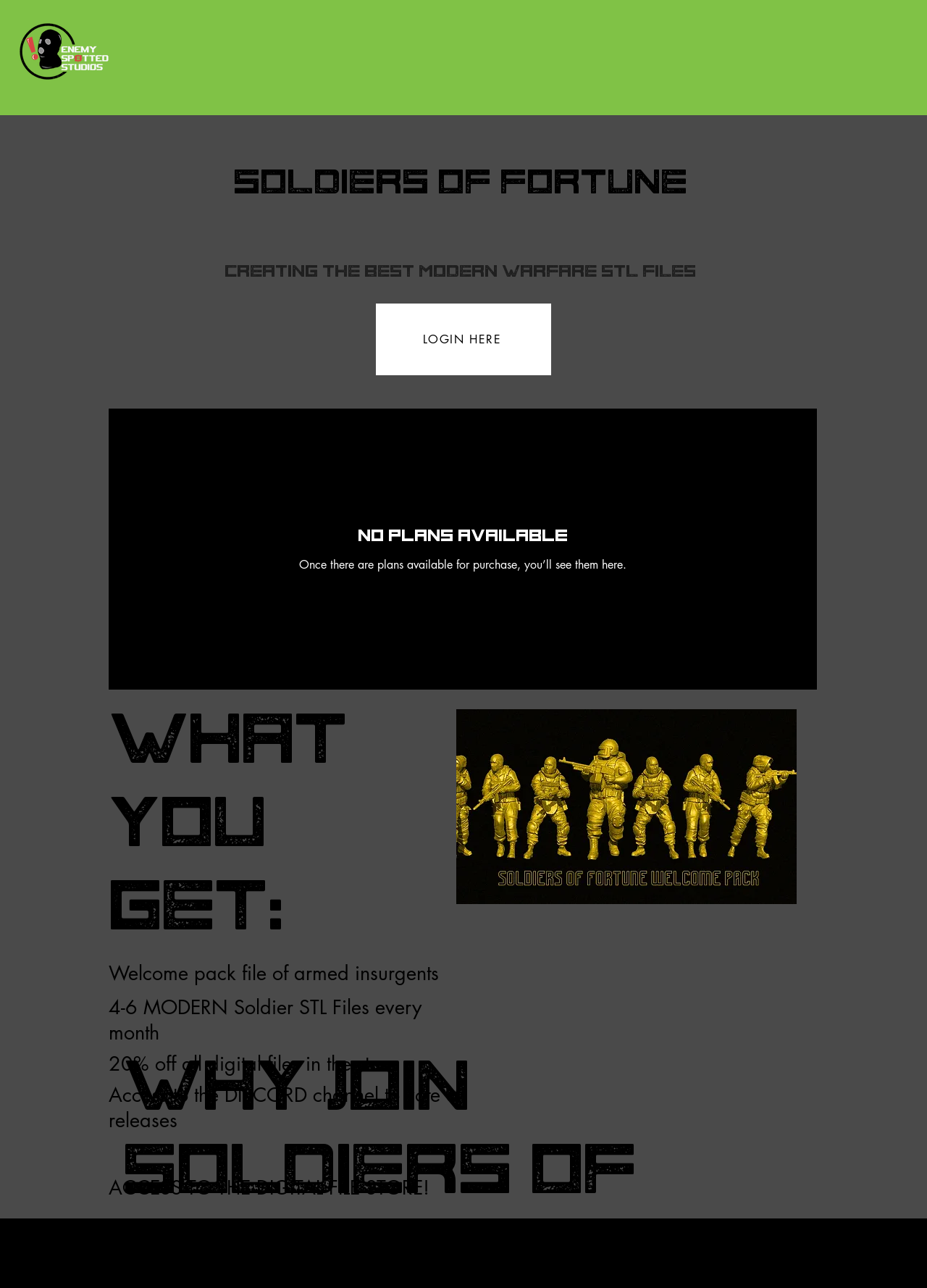Please locate and retrieve the main header text of the webpage.

Soldiers of fortune
Creating the best modern warfare stl files